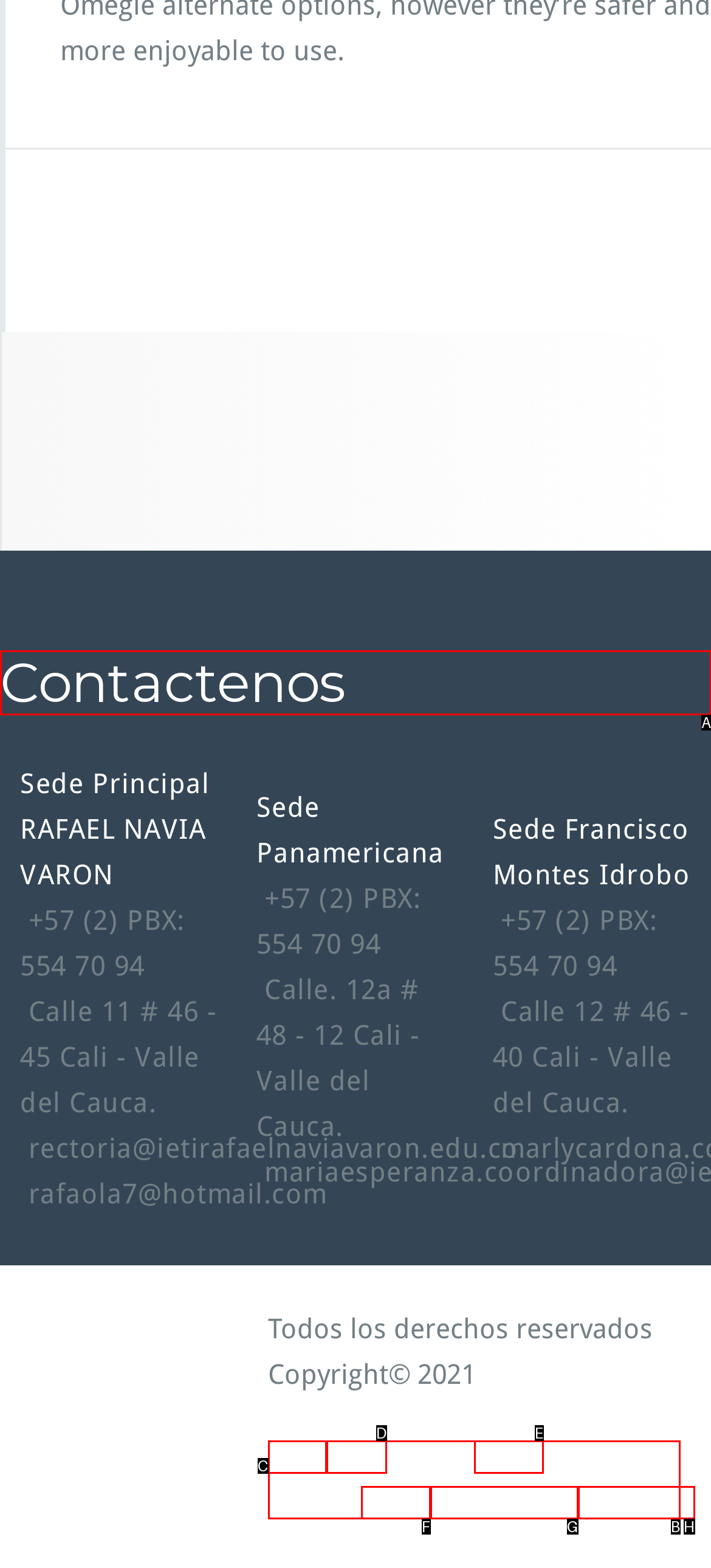Determine which HTML element I should select to execute the task: Contact us
Reply with the corresponding option's letter from the given choices directly.

A